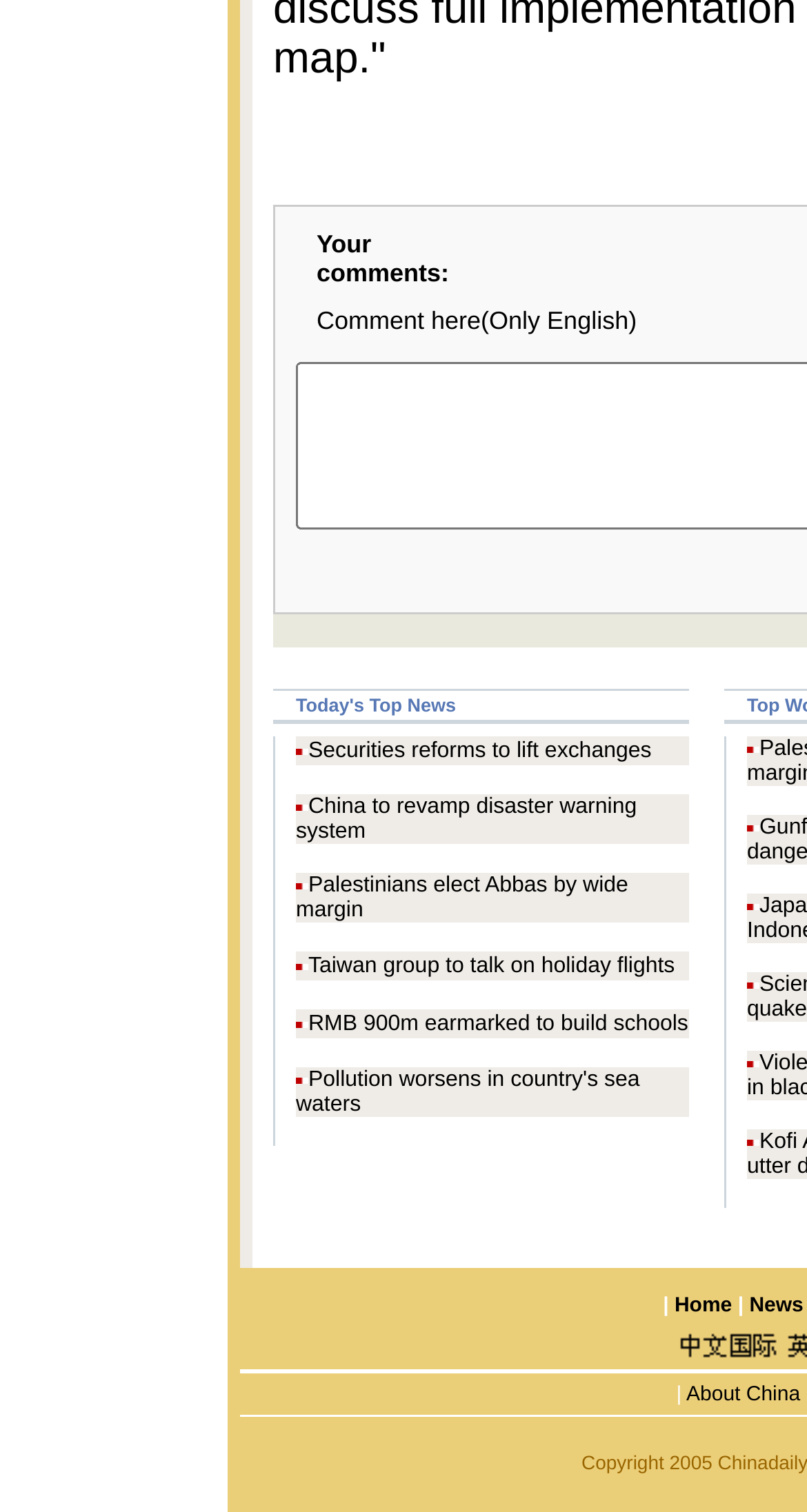Could you specify the bounding box coordinates for the clickable section to complete the following instruction: "View 'Today's Top News'"?

[0.367, 0.457, 0.854, 0.476]